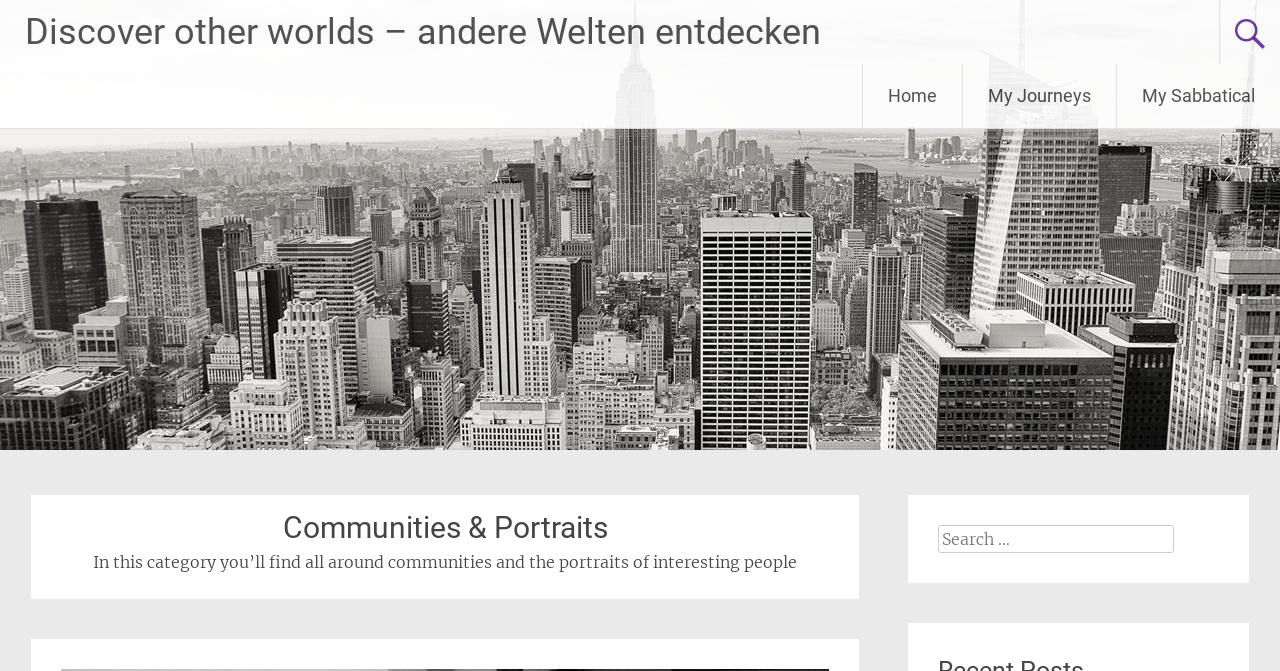Write an extensive caption that covers every aspect of the webpage.

The webpage is about Communities and Portraits, with a focus on discovering other worlds. At the top, there is a prominent heading that reads "Discover other worlds – andere Welten entdecken", which is also a clickable link. Below this heading, there is a navigation menu with three links: "Home", "My Journeys", and "My Sabbatical", aligned horizontally from left to right.

Further down, there is a header section that contains a heading "Communities & Portraits" and a paragraph of text that explains the category, stating "In this category you’ll find all around communities and the portraits of interesting people". This section is positioned to the left of the page.

On the right side of the page, there is a search bar with a label "Search for:" and a text input field. The search bar is positioned below the navigation menu.

Overall, the webpage has a simple and organized layout, with clear headings and concise text that provides an introduction to the Communities and Portraits category.